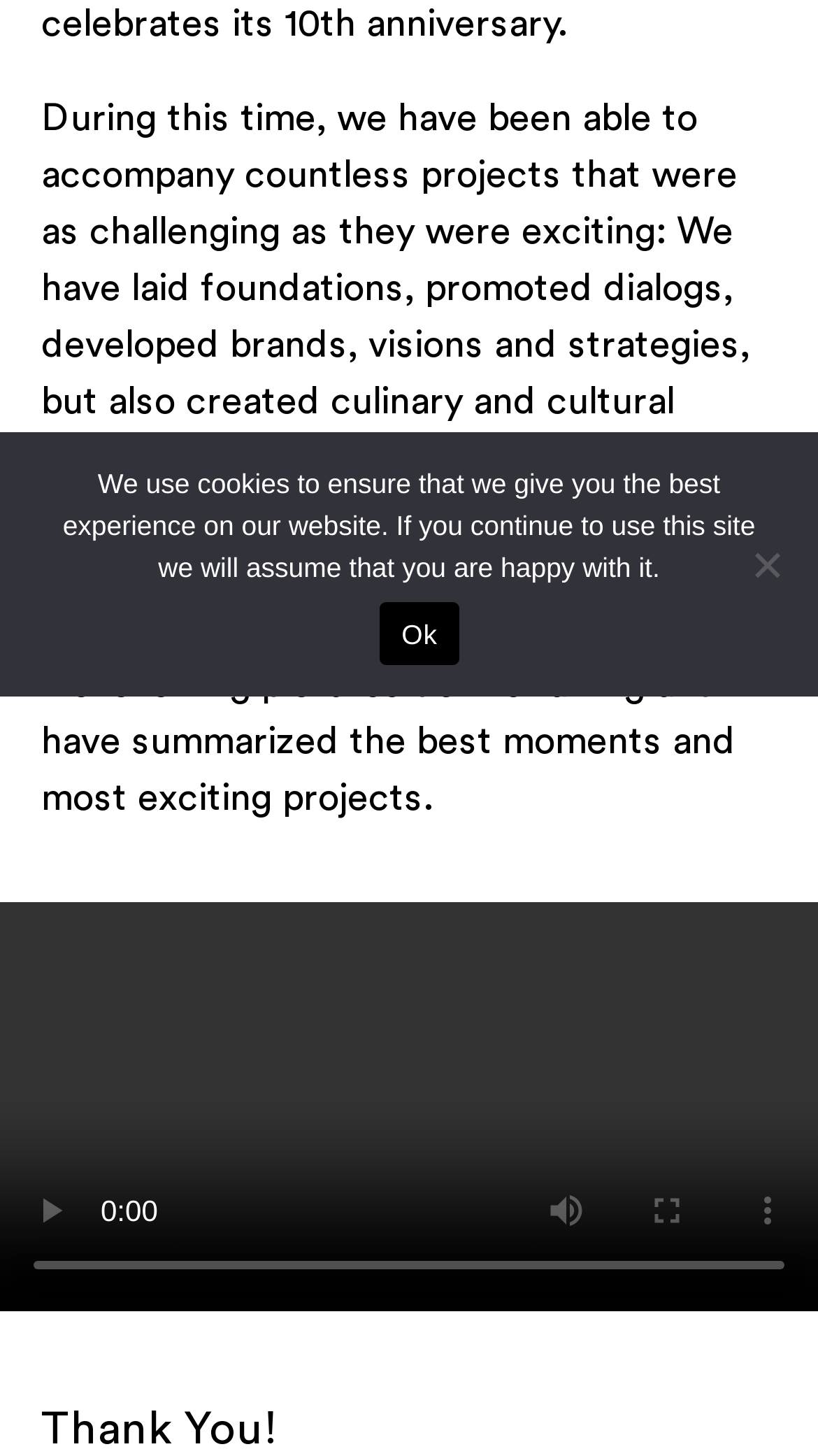Identify the bounding box coordinates for the UI element described as: "Feasibility studies & potential analyses". The coordinates should be provided as four floats between 0 and 1: [left, top, right, bottom].

[0.05, 0.12, 0.794, 0.171]